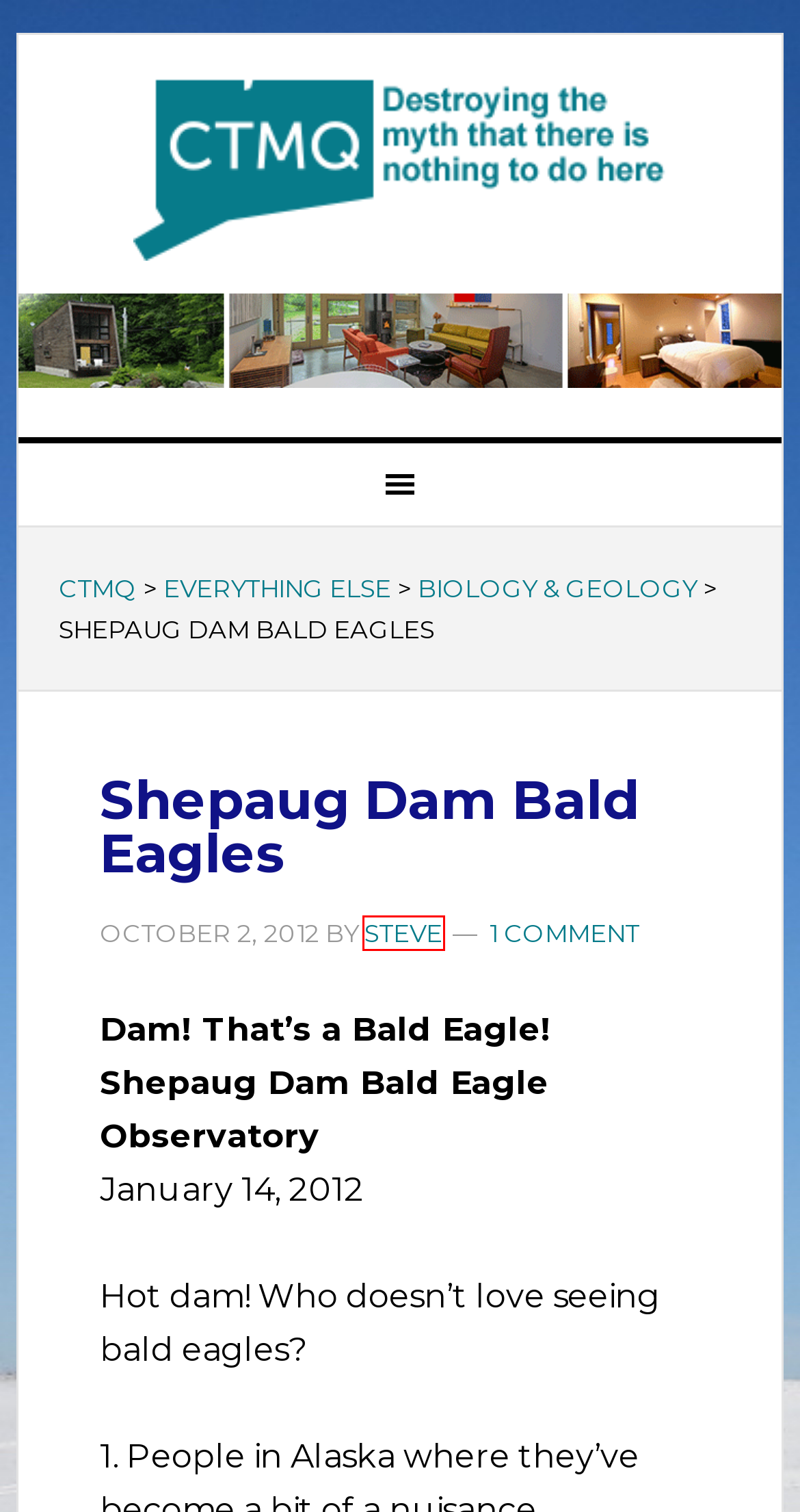You have a screenshot of a webpage where a red bounding box highlights a specific UI element. Identify the description that best matches the resulting webpage after the highlighted element is clicked. The choices are:
A. Green Mountain Modern House
B. The Legacy of the Dexters
C. Everything Else
D. Rye Street Park
E. RWA: Lake Chamberlain
F. Biology & Geology
G. CTMQ – Destroying the myth that there is nothing to do here
H. Steve

H